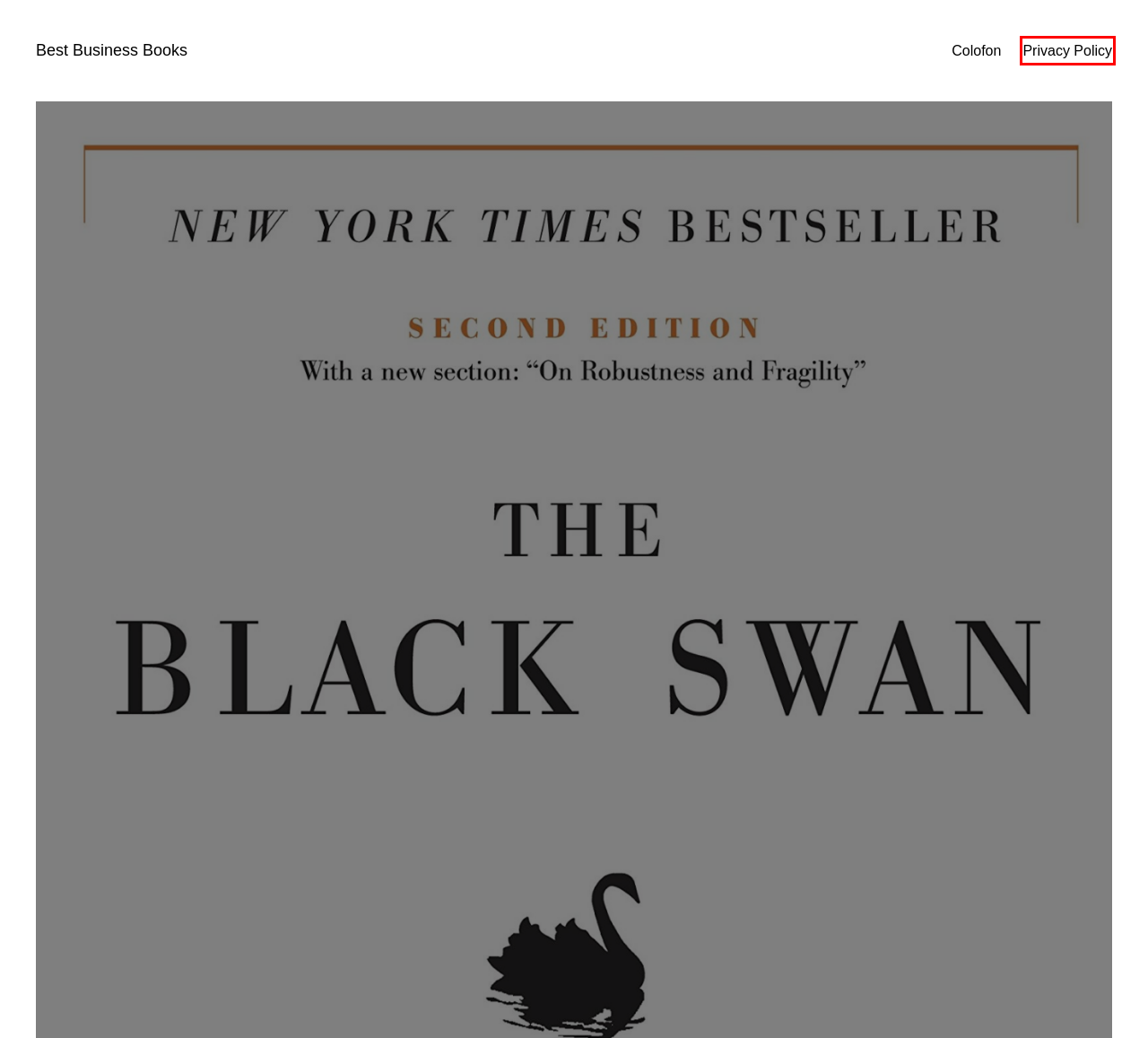Given a webpage screenshot with a red bounding box around a UI element, choose the webpage description that best matches the new webpage after clicking the element within the bounding box. Here are the candidates:
A. Privacy Policy - Best Business Books
B. Innovation - Best Business Books
C. Risk Management - Best Business Books
D. Colofon - Best Business Books
E. Personal Development - Best Business Books
F. Best Business Books - Gewoon een of andere WordPress website
G. Entrepreneurship - Best Business Books
H. Uncertainty - Best Business Books

A